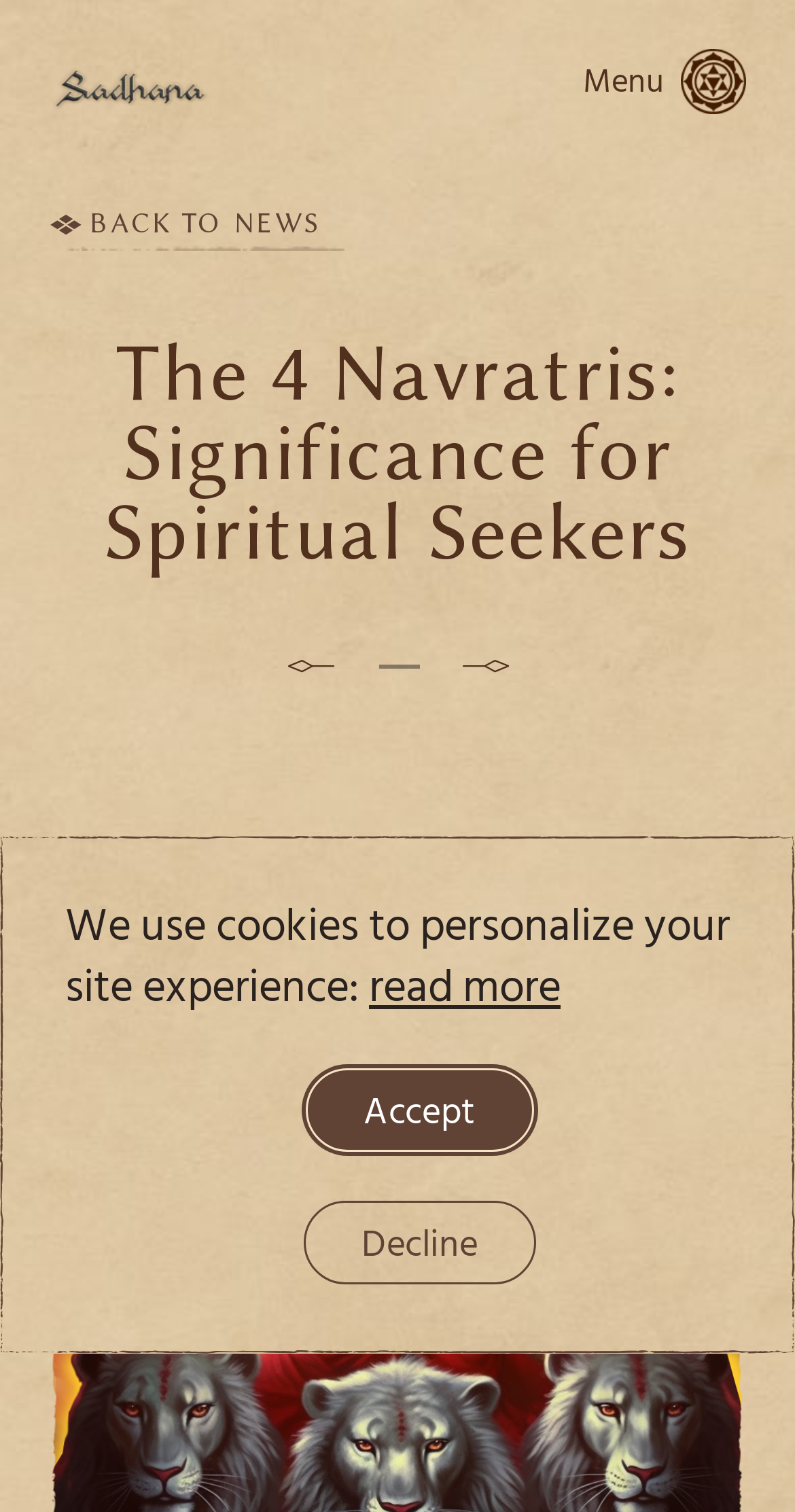Please find the bounding box for the following UI element description. Provide the coordinates in (top-left x, top-left y, bottom-right x, bottom-right y) format, with values between 0 and 1: back to news

[0.113, 0.135, 0.403, 0.167]